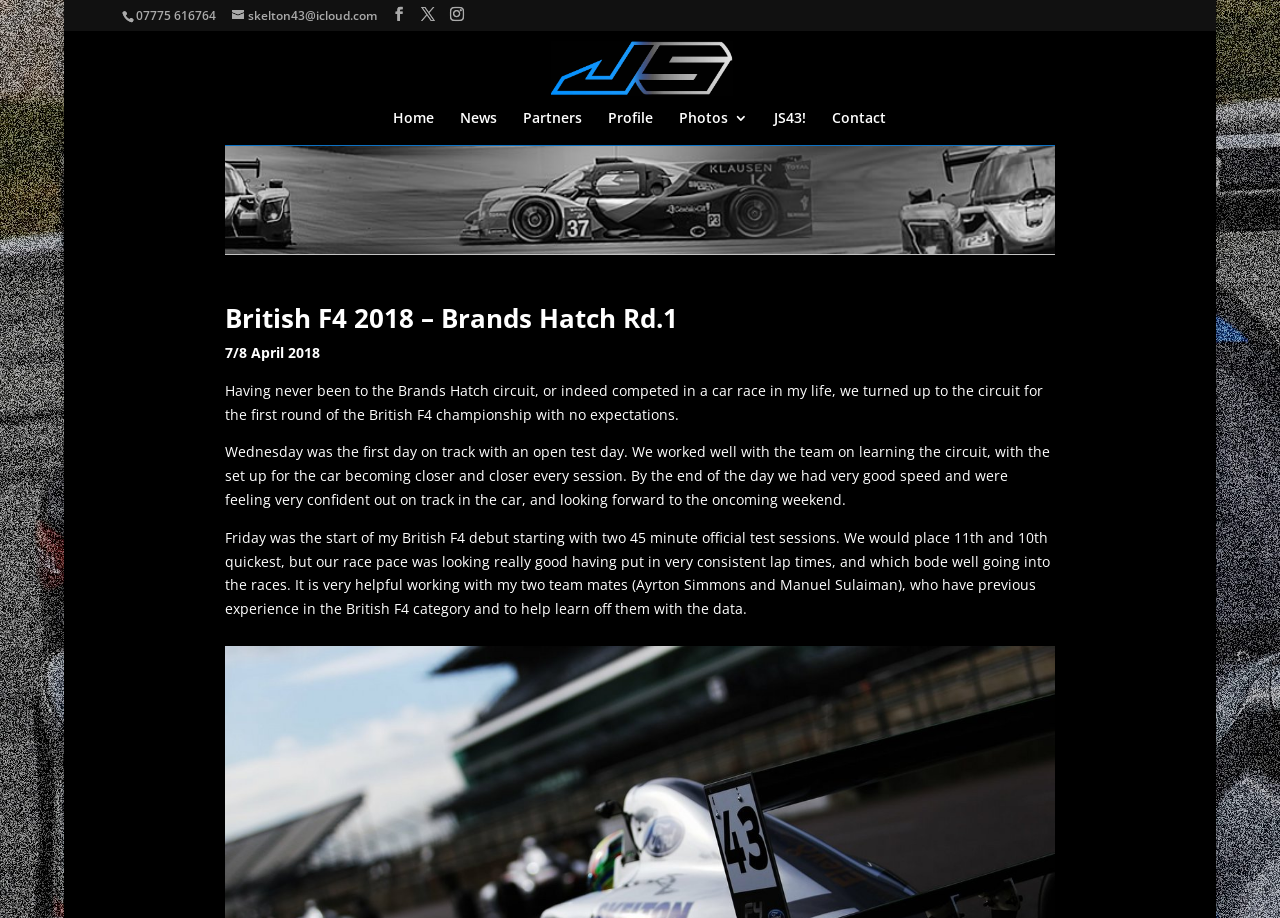Using the information from the screenshot, answer the following question thoroughly:
How many team mates does Josh Skelton have in the British F4 category?

The number of team mates can be found in the main content section of the webpage, where it is mentioned that Josh Skelton is working with his two team mates, Ayrton Simmons and Manuel Sulaiman, who have previous experience in the British F4 category.